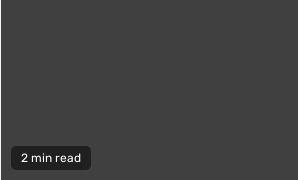Respond concisely with one word or phrase to the following query:
What is the font style of the text?

Bold